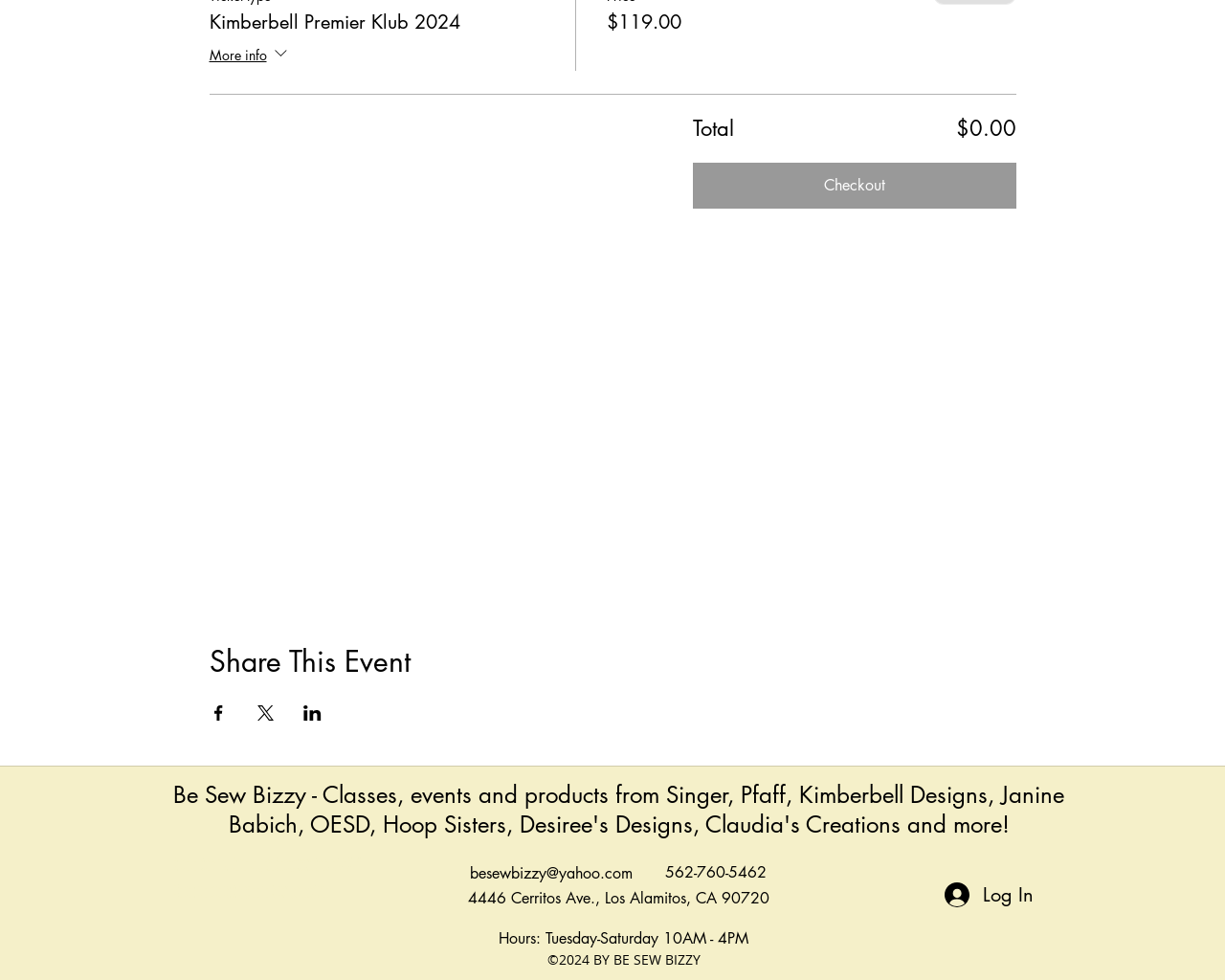What is the location of Be Sew Bizzy?
Based on the screenshot, respond with a single word or phrase.

4446 Cerritos Ave., Los Alamitos, CA 90720